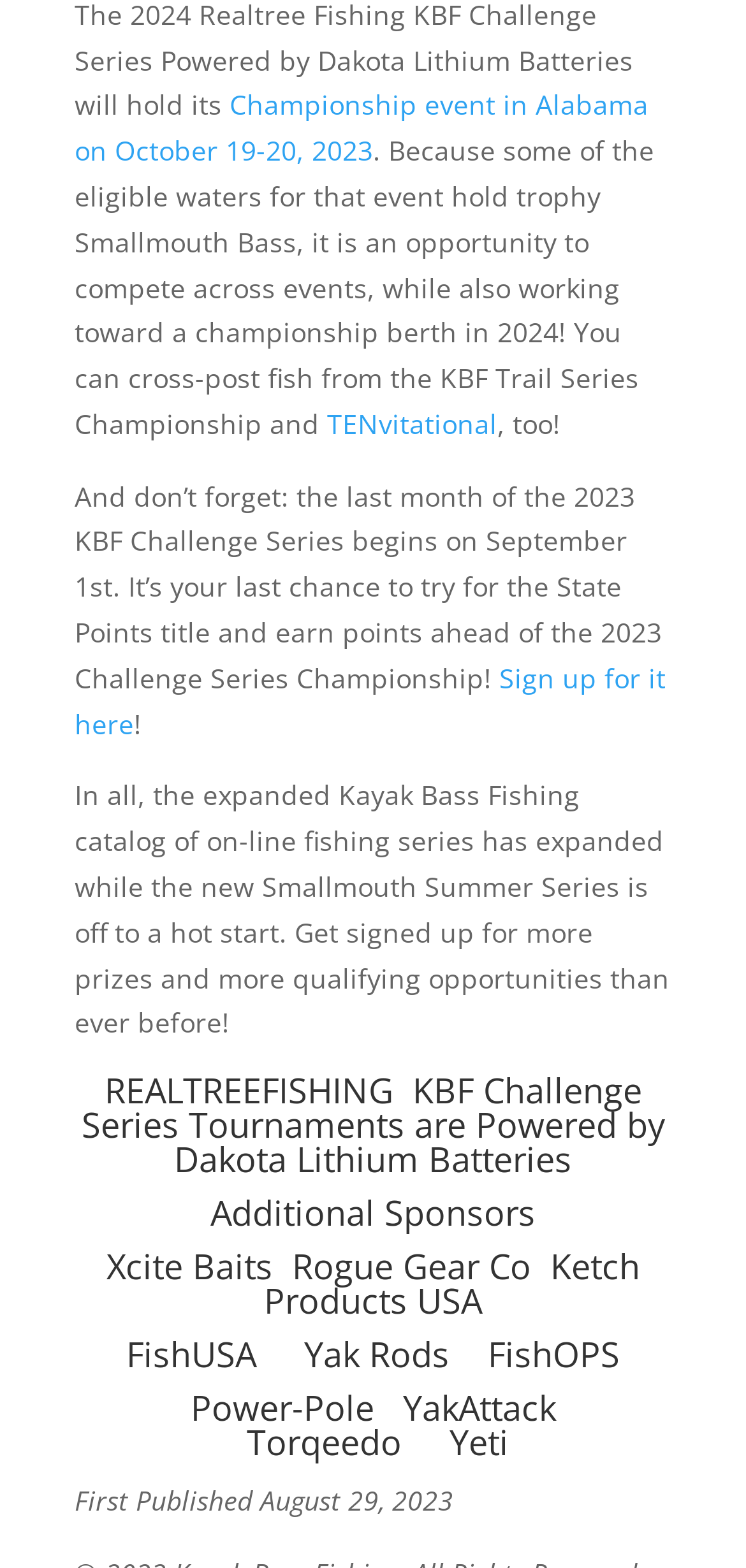Please identify the bounding box coordinates of the clickable region that I should interact with to perform the following instruction: "Visit the REALTREEFISHING website". The coordinates should be expressed as four float numbers between 0 and 1, i.e., [left, top, right, bottom].

[0.14, 0.681, 0.54, 0.71]